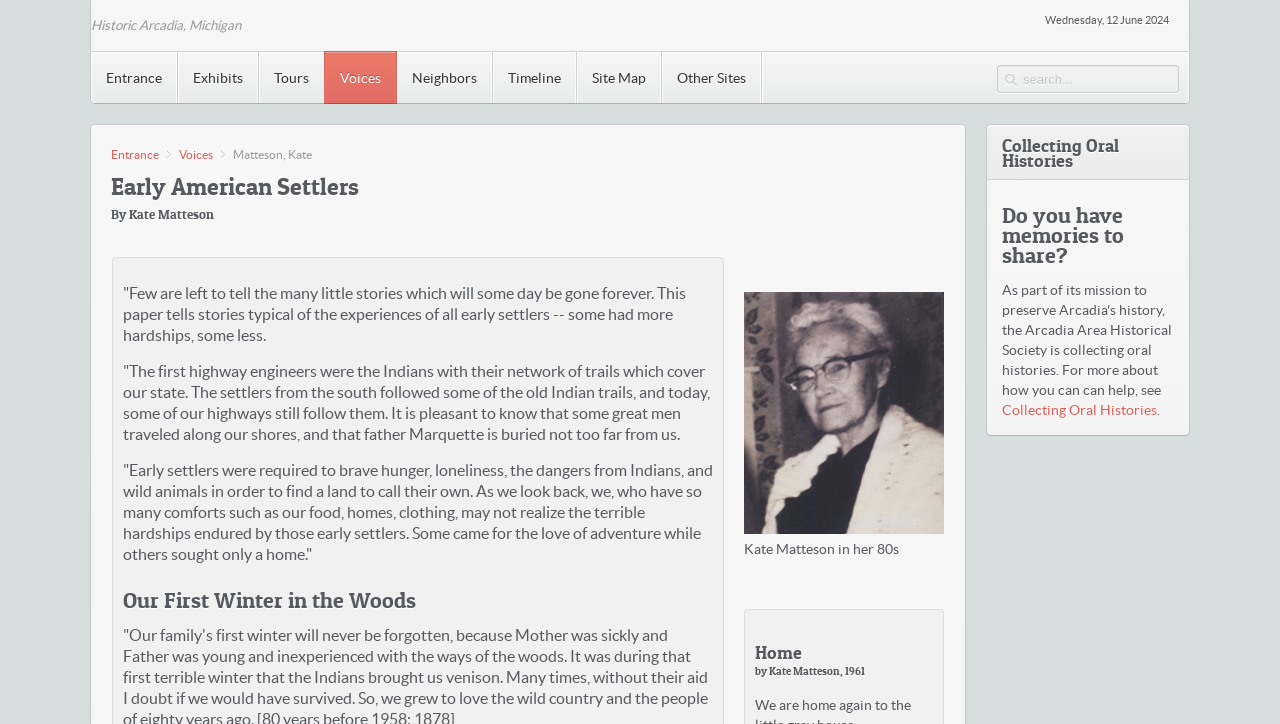What is the name of the author?
Please respond to the question with as much detail as possible.

I found the author's name by looking at the static text element on the webpage, which is located at the top left corner with a bounding box of [0.182, 0.204, 0.244, 0.222]. The text within this element is 'Matteson, Kate'.